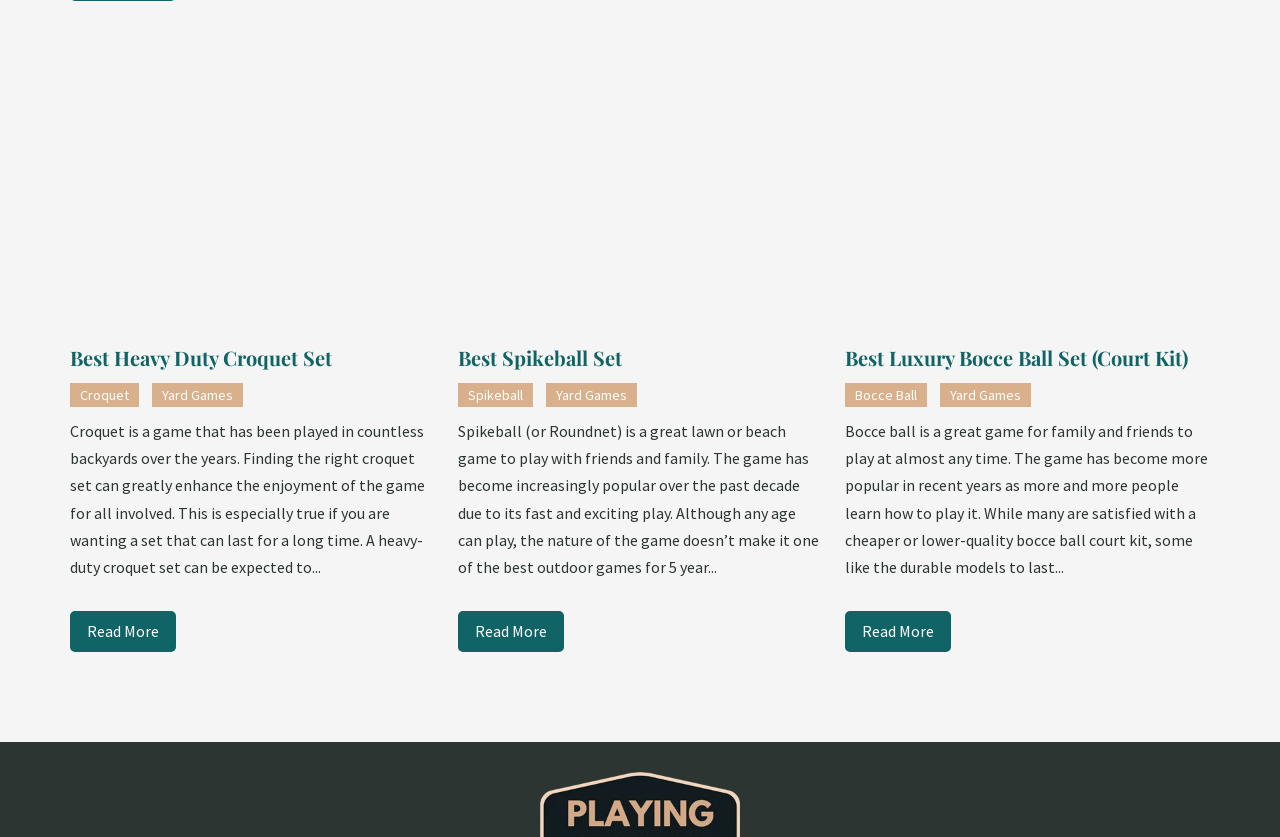What is the common category for croquet, spikeball, and bocce ball?
Examine the image and provide an in-depth answer to the question.

The webpage mentions that croquet, spikeball, and bocce ball all belong to the category of yard games, as evidenced by the links to 'Yard Games' associated with each game.